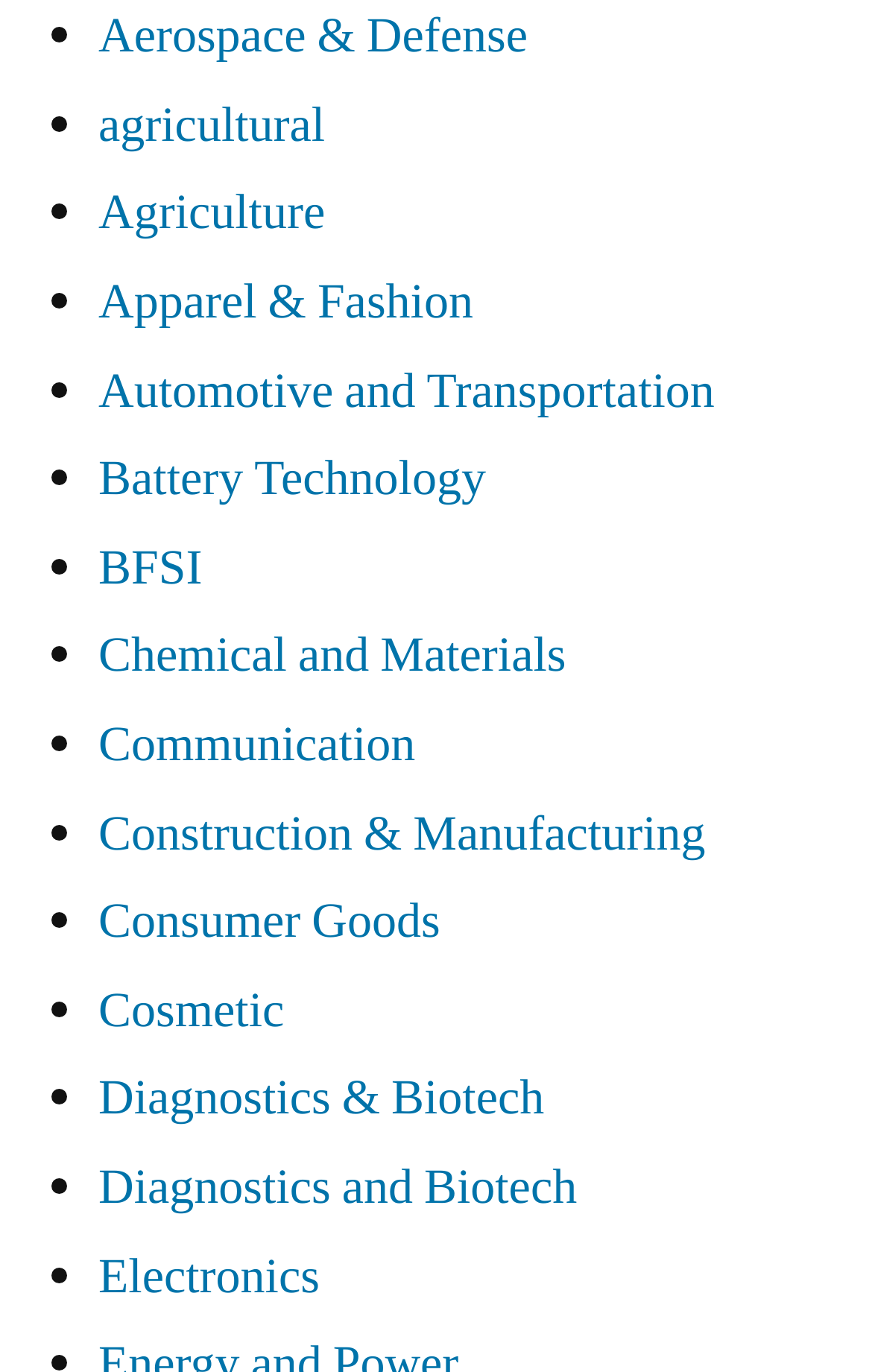Provide a one-word or short-phrase response to the question:
What is the industry listed after 'Agriculture'?

Apparel & Fashion